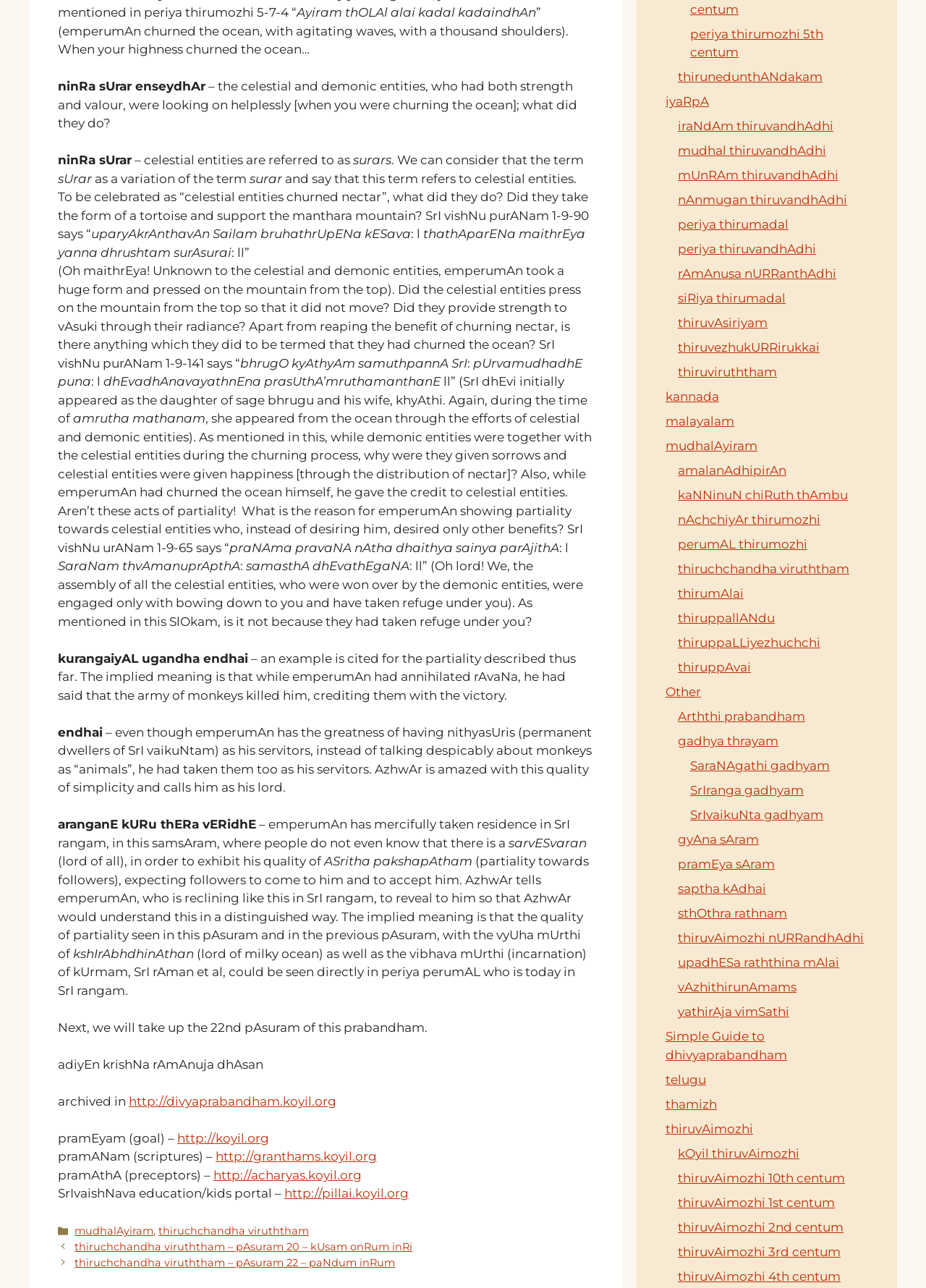Please determine the bounding box coordinates of the clickable area required to carry out the following instruction: "Click on the link to view the next pAsuram". The coordinates must be four float numbers between 0 and 1, represented as [left, top, right, bottom].

[0.081, 0.975, 0.427, 0.985]